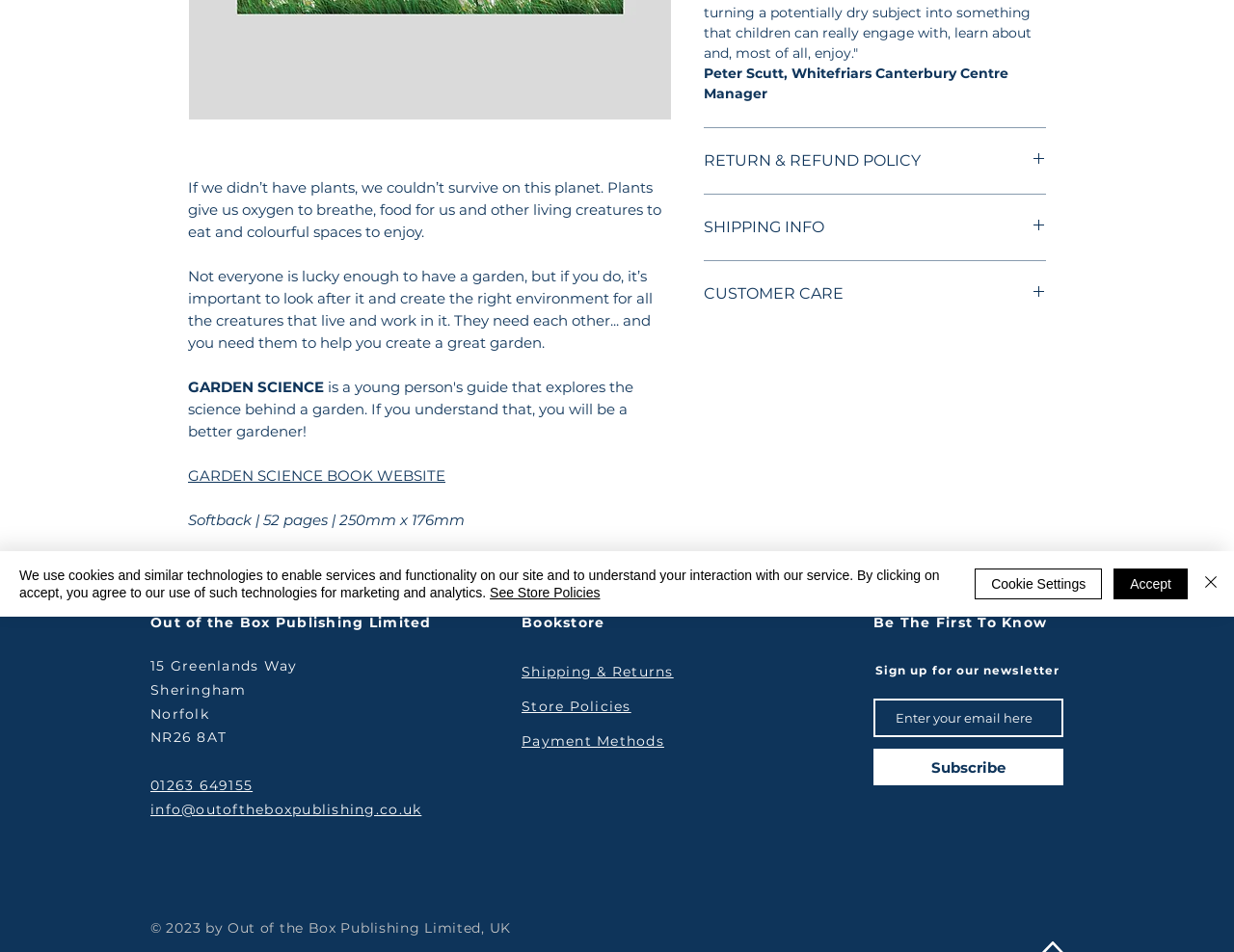Identify the bounding box of the UI element that matches this description: "Payment Methods".

[0.423, 0.768, 0.538, 0.787]